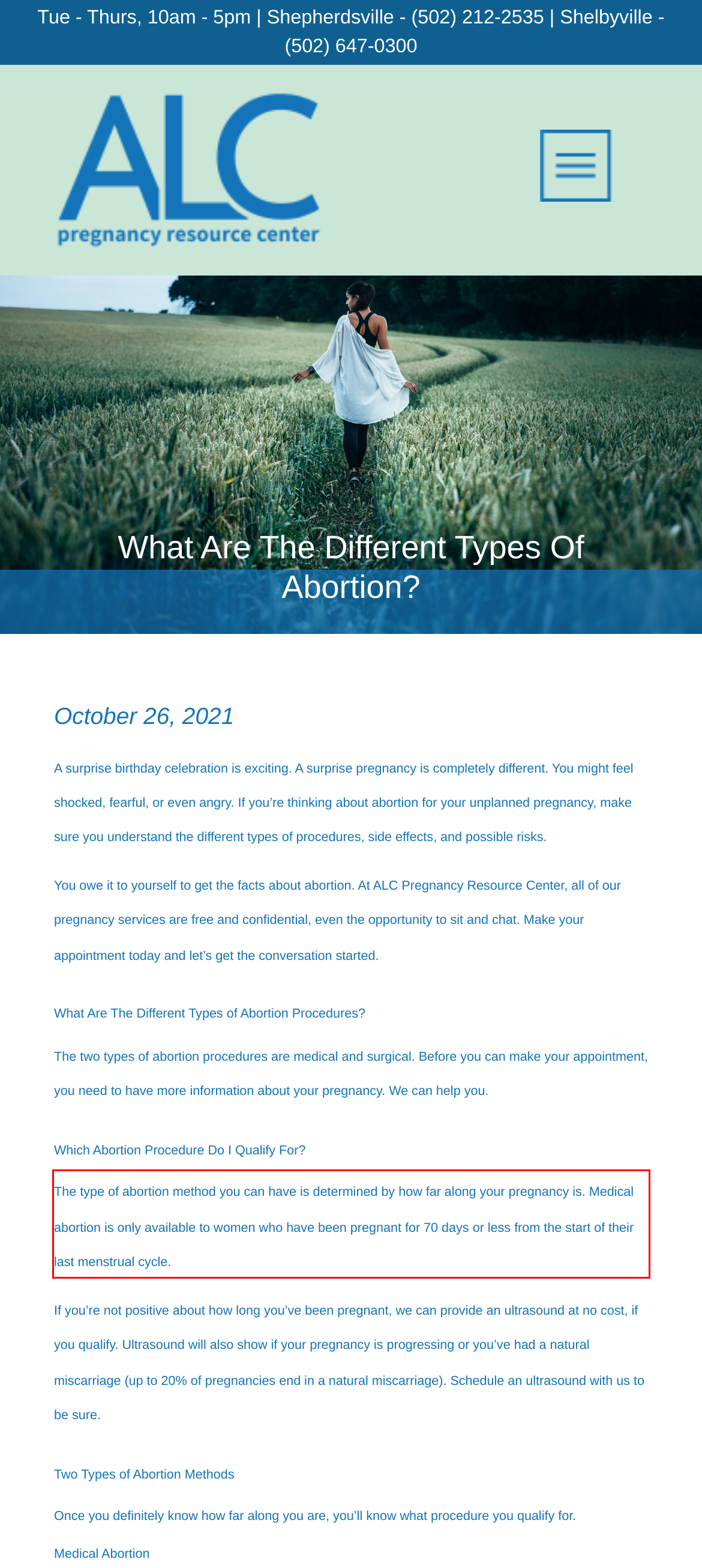By examining the provided screenshot of a webpage, recognize the text within the red bounding box and generate its text content.

The type of abortion method you can have is determined by how far along your pregnancy is. Medical abortion is only available to women who have been pregnant for 70 days or less from the start of their last menstrual cycle.